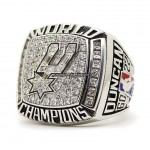What is the significance of the ring?
Kindly give a detailed and elaborate answer to the question.

The ring not only represents a significant achievement in the NBA, but also serves as a cherished memento for players and fans alike, symbolizing victory and excellence in basketball.